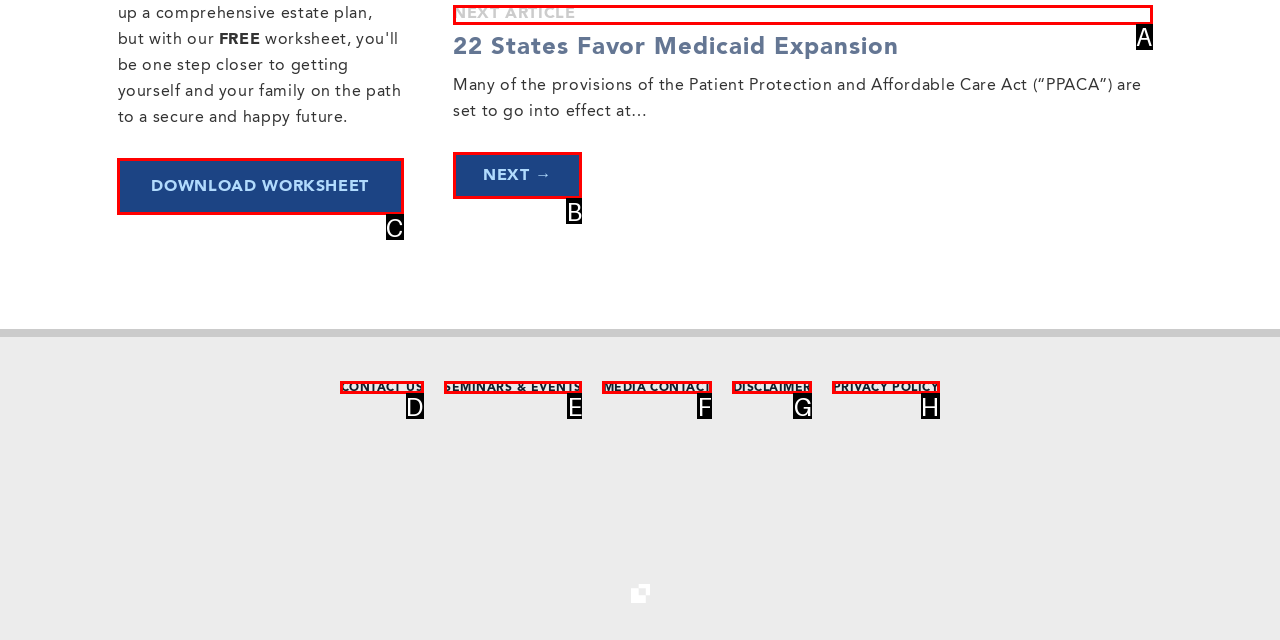Identify the letter of the option to click in order to read next article. Answer with the letter directly.

A